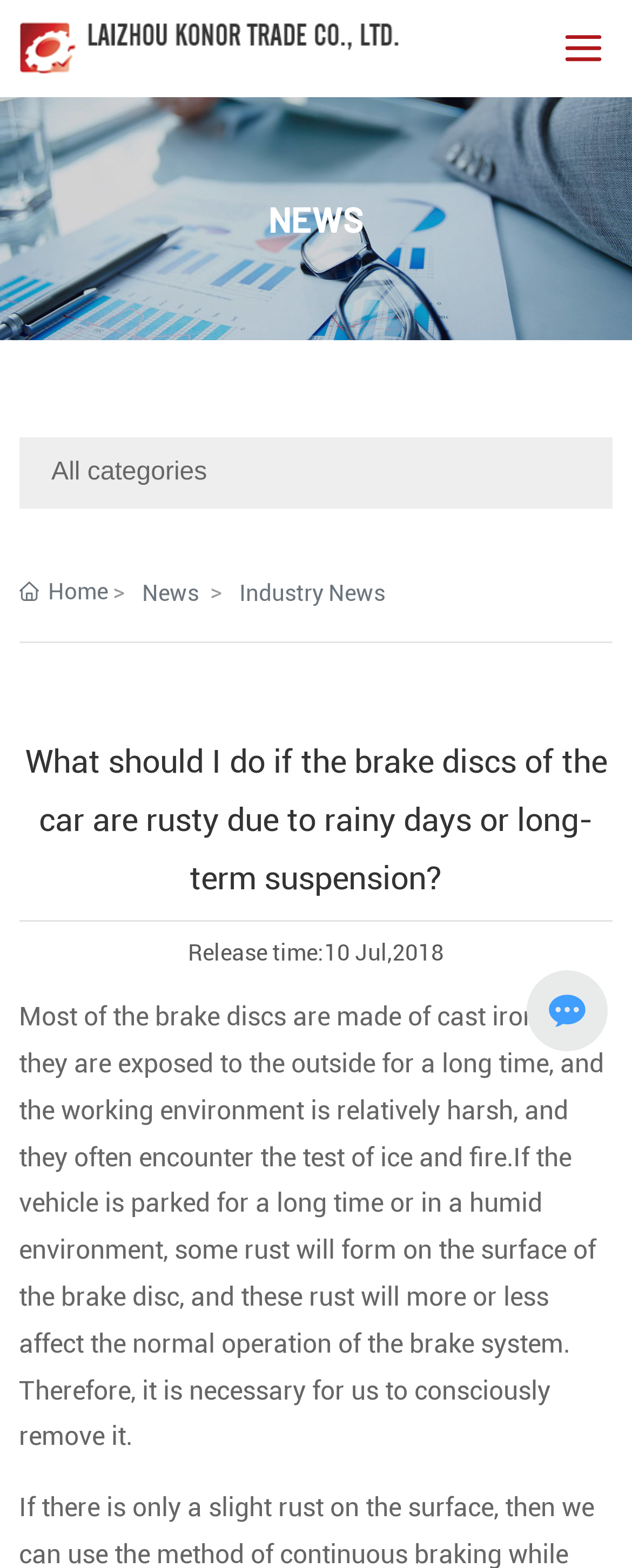What is the material of most brake discs?
Can you give a detailed and elaborate answer to the question?

The material of most brake discs can be determined by reading the content of the news article. The article states that 'Most of the brake discs are made of cast iron...'. This sentence clearly indicates that the material of most brake discs is cast iron.